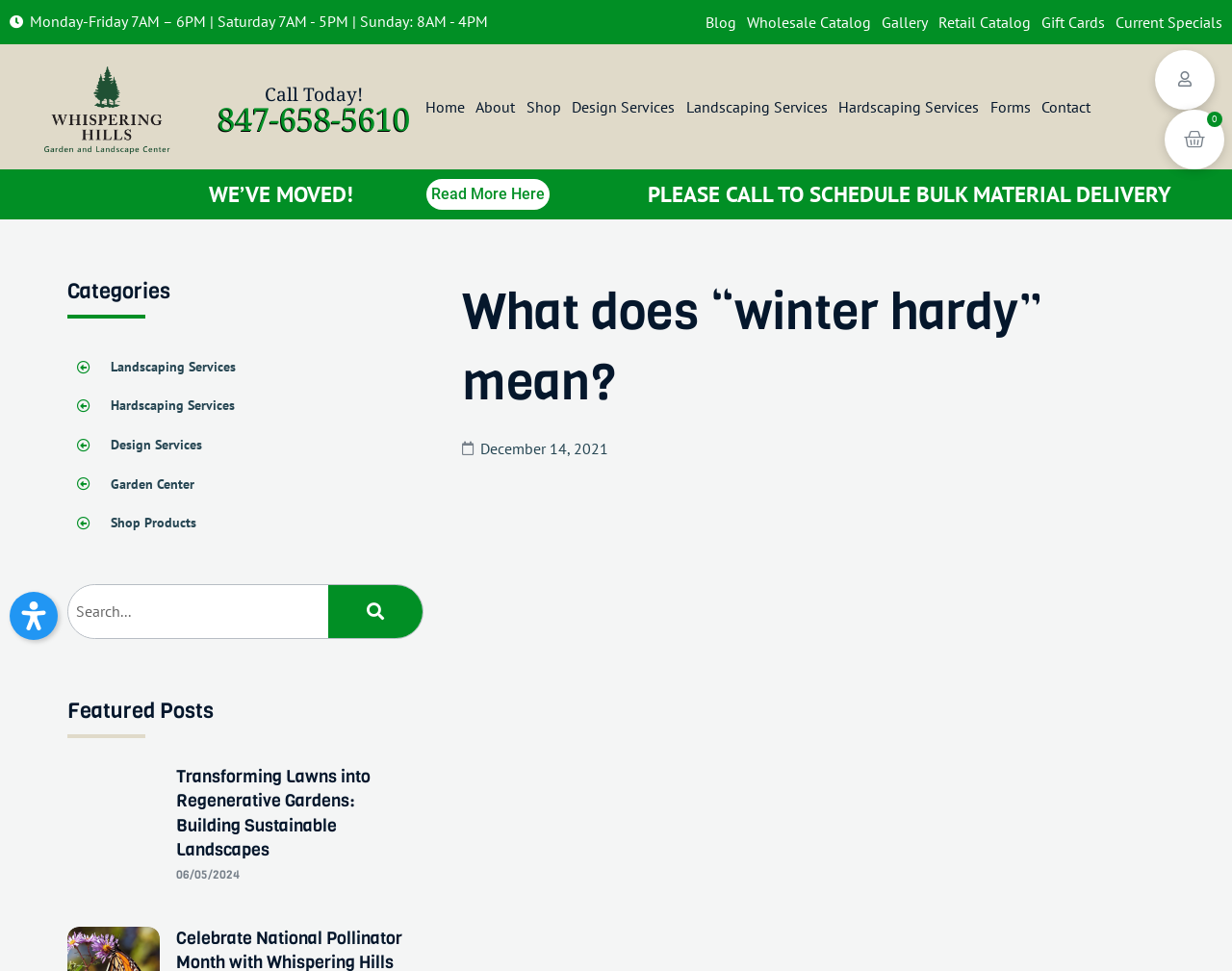What are the business hours of Whispering Hills Nursery?
Look at the screenshot and provide an in-depth answer.

I found the business hours by looking at the StaticText element with the text 'Monday-Friday 7AM – 6PM | Saturday 7AM - 5PM | Sunday: 8AM - 4PM' which is located at the top of the webpage.